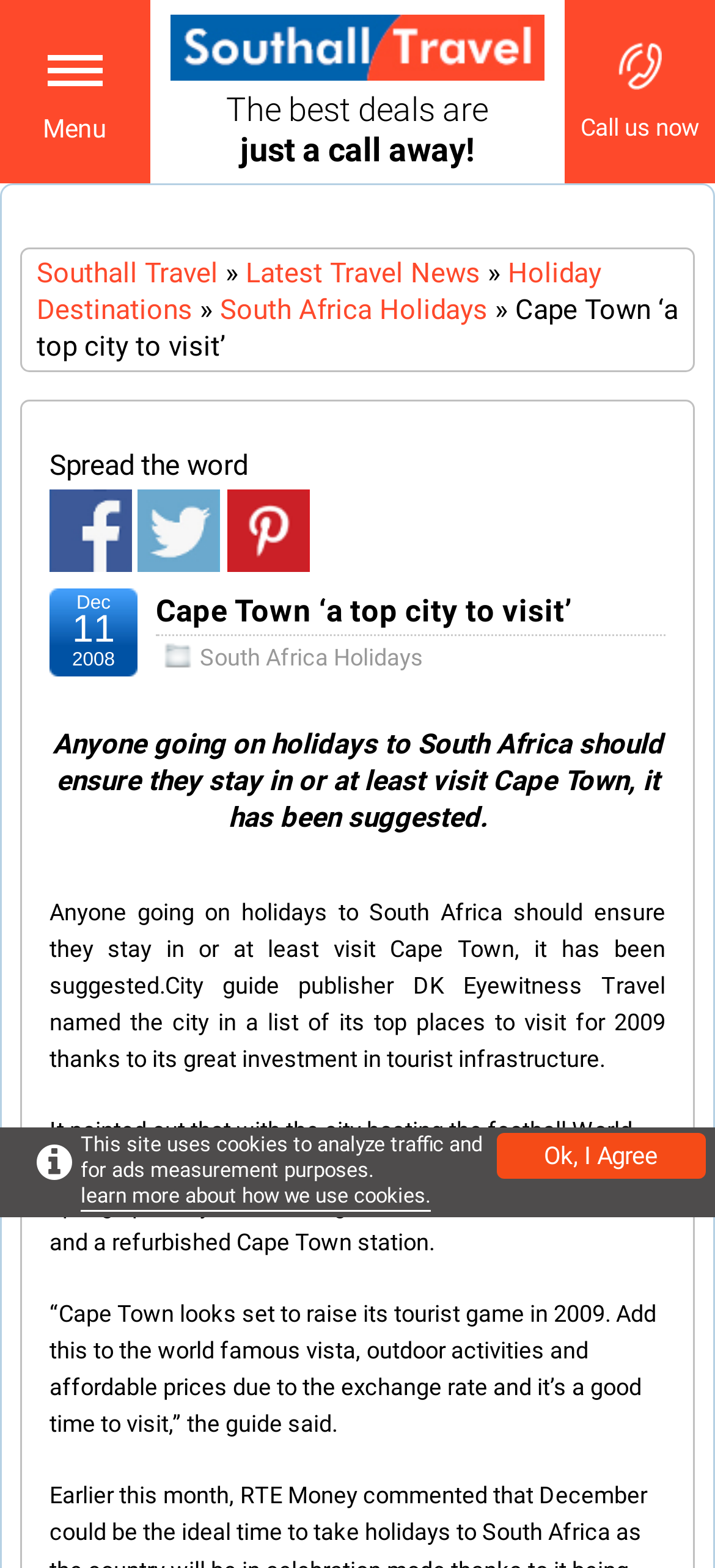Illustrate the webpage thoroughly, mentioning all important details.

The webpage is about Cape Town, South Africa, and its appeal as a top city to visit. At the top left corner, there is a link to close the menu. Next to it, there is a logo of Southall Travel, accompanied by a link to the company's website. Below the logo, there is a promotional message "The best deals are just a call away!" with a call-to-action button.

On the top navigation bar, there are links to "Latest Travel News", "Holiday Destinations", and "South Africa Holidays", which suggests that the webpage is part of a travel website. The main content of the webpage is an article about Cape Town, with a heading "Cape Town ‘a top city to visit’" and a brief summary of the article.

The article itself is divided into several paragraphs, discussing why Cape Town is a great destination to visit, including its investment in tourist infrastructure and upcoming developments such as a new Nobu restaurant and a refurbished Cape Town station. The article also quotes a guide saying that Cape Town is set to raise its tourist game in 2009.

On the right side of the webpage, there is a section to subscribe to the website's newsletter, with input fields for title, first name, last name, and email. Below the newsletter section, there is a message about the website's use of cookies, with a link to learn more about it. At the bottom right corner, there is a button to agree to the website's cookie policy.

Throughout the webpage, there are several social media links and a link to the website's homepage. The overall layout is organized, with clear headings and concise text, making it easy to navigate and read.